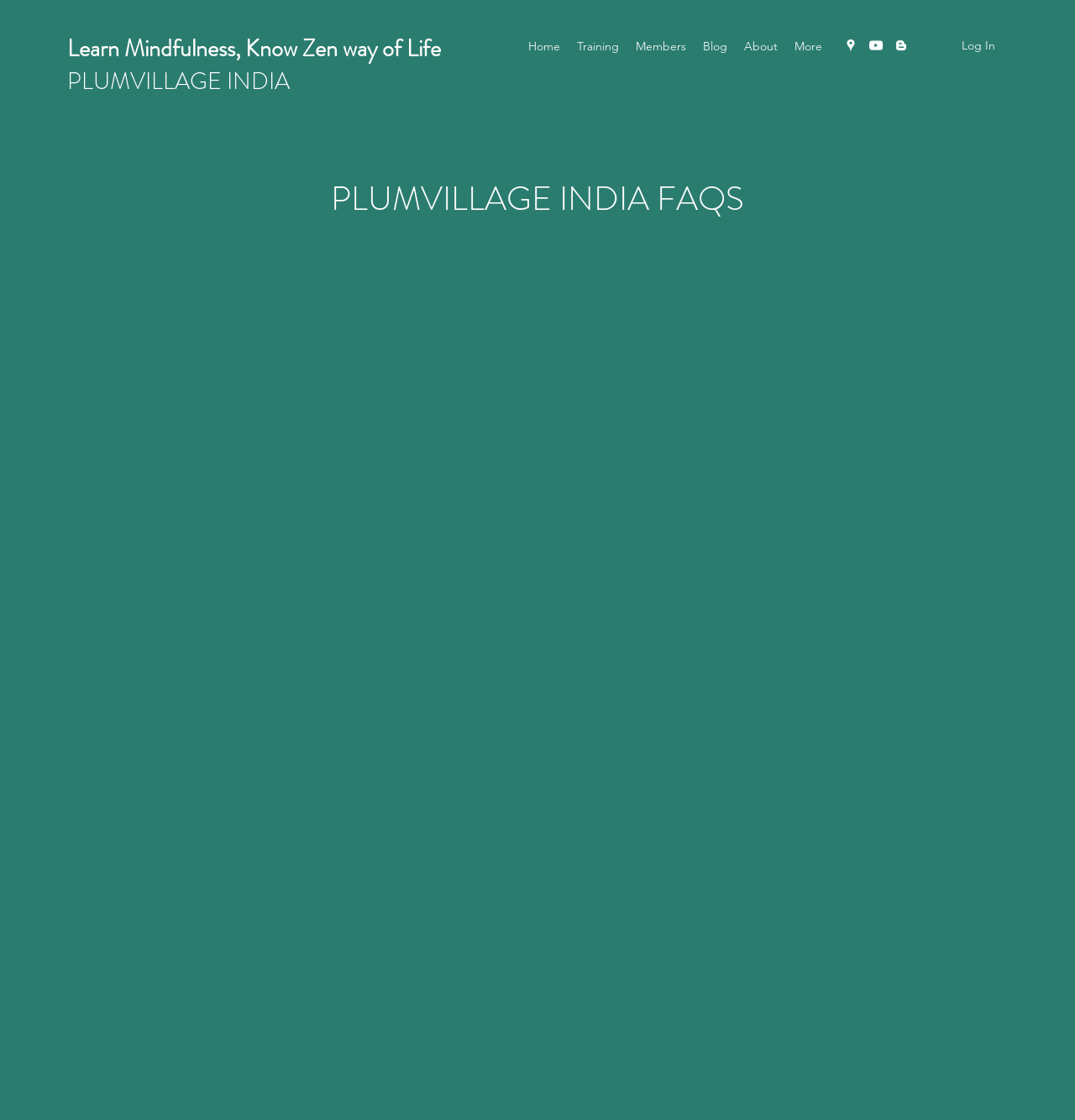What is the name of the mindfulness practicing centre?
Refer to the image and give a detailed answer to the query.

The name of the mindfulness practicing centre can be found in the heading element 'Learn Mindfulness, Know Zen way of Life PLUMVILLAGE INDIA' which is located at the top of the webpage.